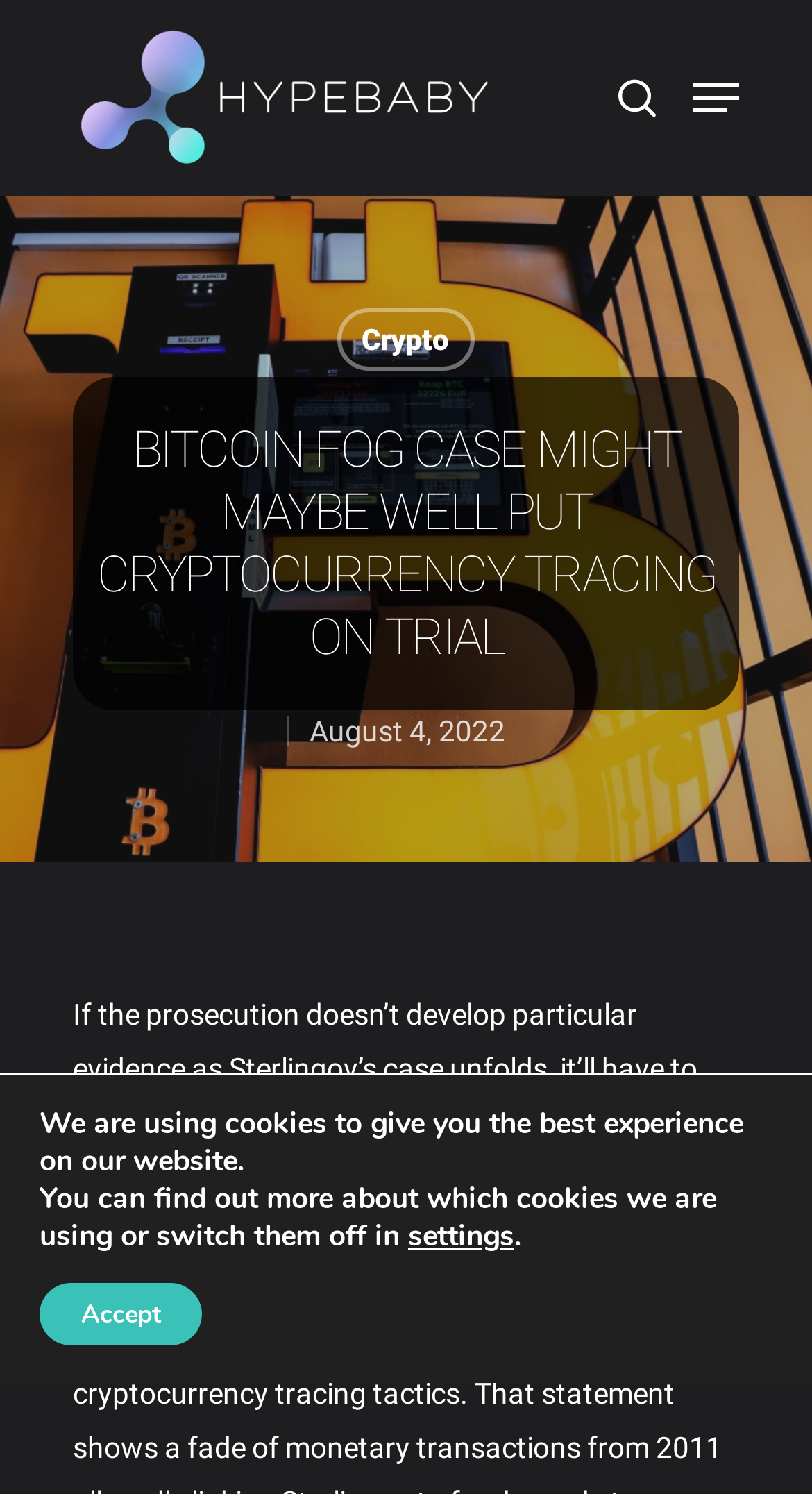Provide your answer in one word or a succinct phrase for the question: 
How many links are available at the top of the webpage?

4